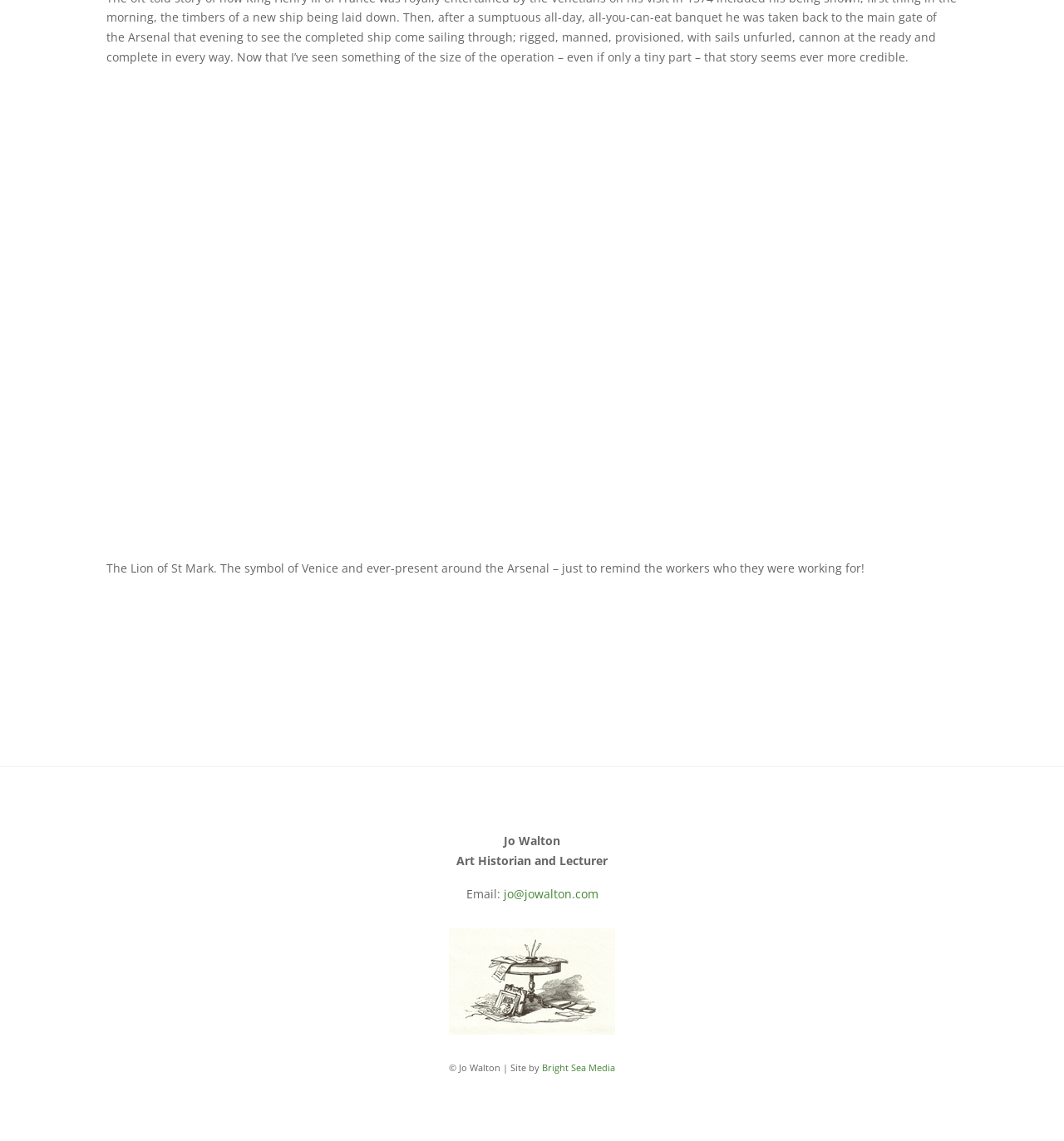Look at the image and give a detailed response to the following question: Who is the art historian and lecturer?

The question is asking about the identity of the art historian and lecturer, and the answer can be found in the second StaticText element, which says 'Jo Walton', and the third StaticText element, which says 'Art Historian and Lecturer'.